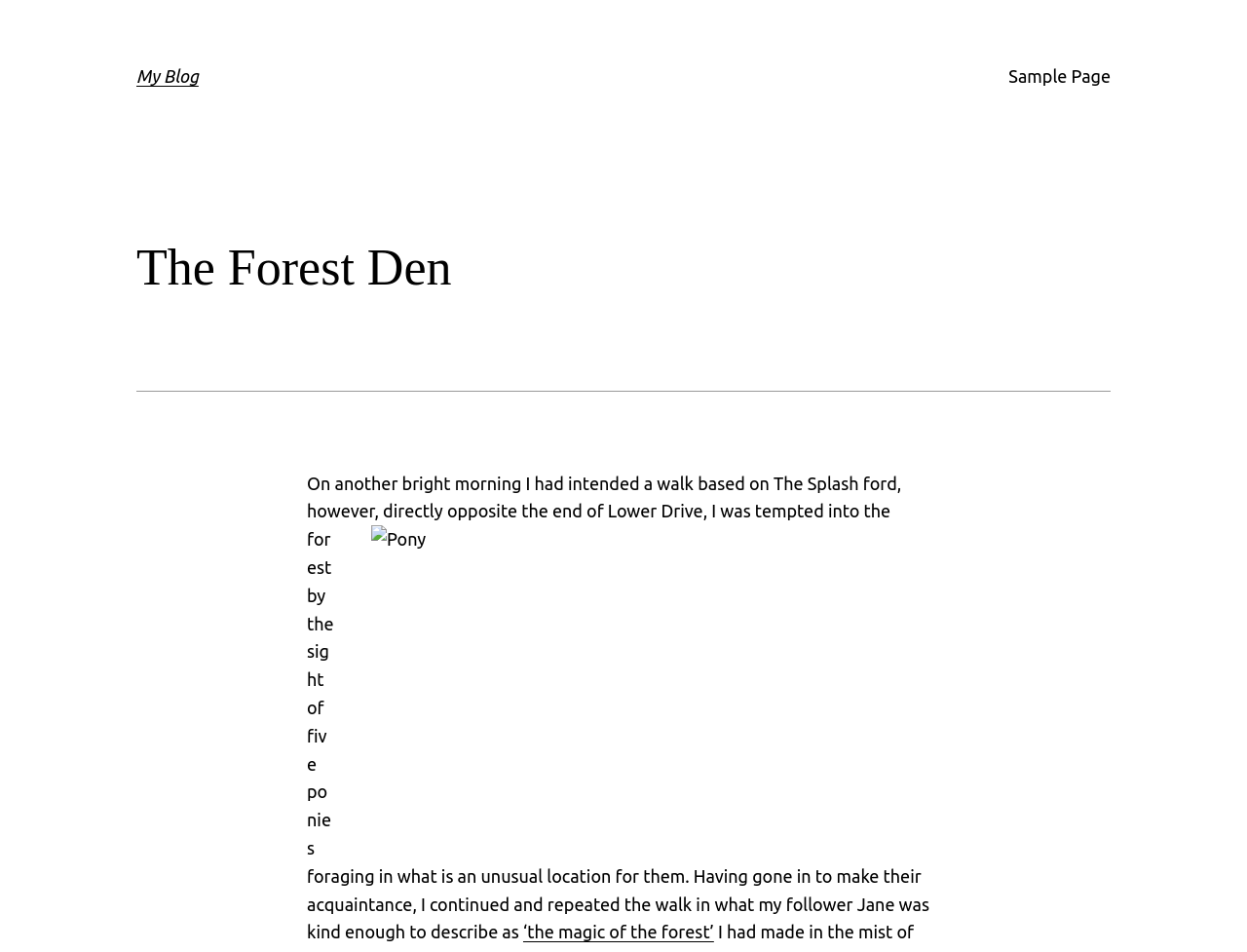What is the topic of the blog post?
Refer to the image and provide a concise answer in one word or phrase.

Walk in the forest